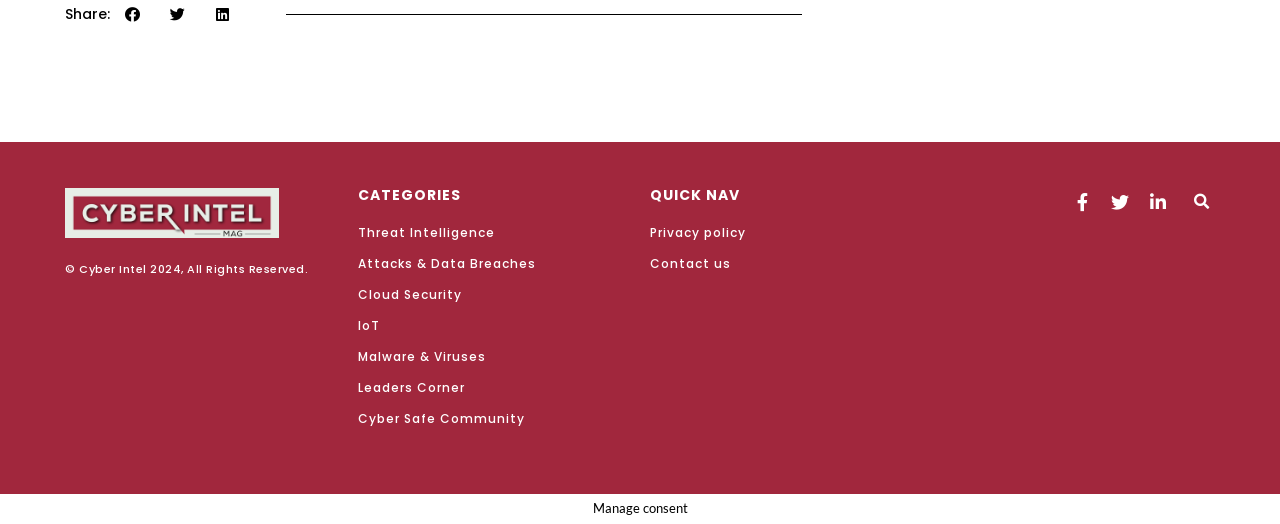What is the last link in the 'QUICK NAV' section?
Provide a detailed answer to the question using information from the image.

The last link in the 'QUICK NAV' section is 'Contact us', which can be determined by looking at the link elements with bounding box coordinates [0.508, 0.484, 0.721, 0.522] and OCR text 'Contact us'.